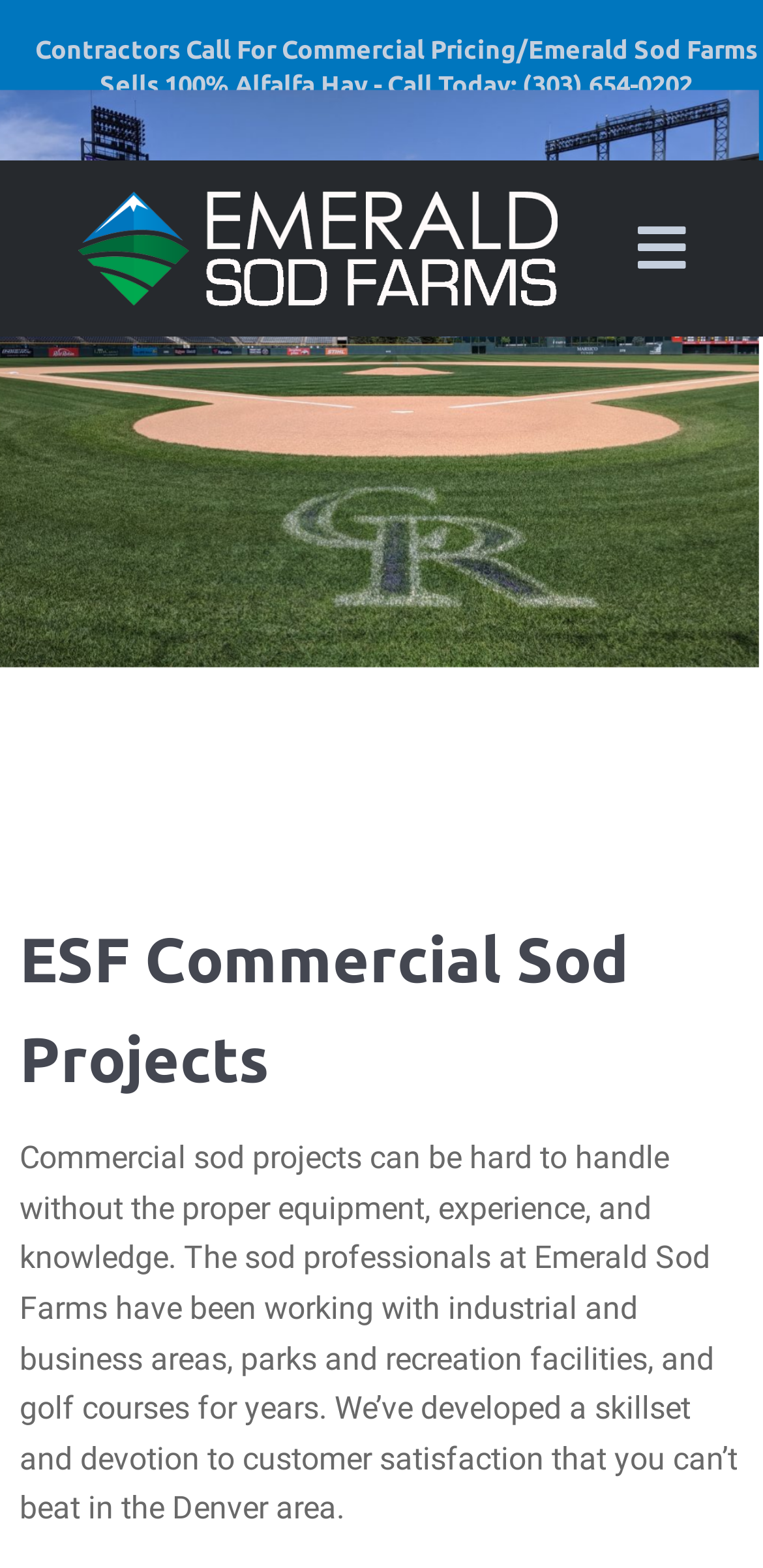Answer the following inquiry with a single word or phrase:
What type of projects does Emerald Sod Farms specialize in?

Commercial sod projects